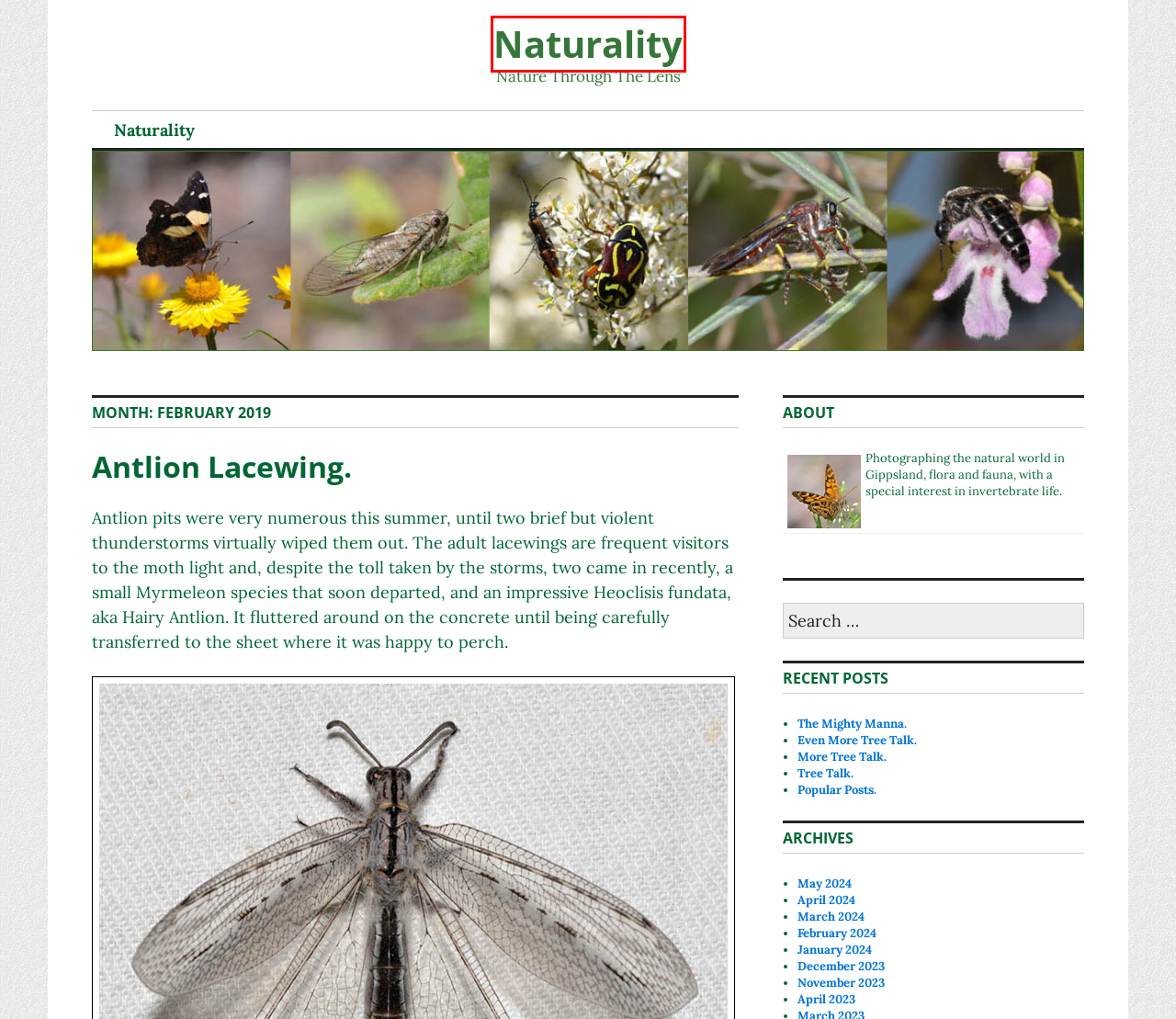You have a screenshot of a webpage with a red rectangle bounding box. Identify the best webpage description that corresponds to the new webpage after clicking the element within the red bounding box. Here are the candidates:
A. Naturality – Nature Through The Lens
B. January 2024 – Naturality
C. More Tree Talk. – Naturality
D. February 2024 – Naturality
E. May 2024 – Naturality
F. The Mighty Manna. – Naturality
G. Tree Talk. – Naturality
H. March 2024 – Naturality

A